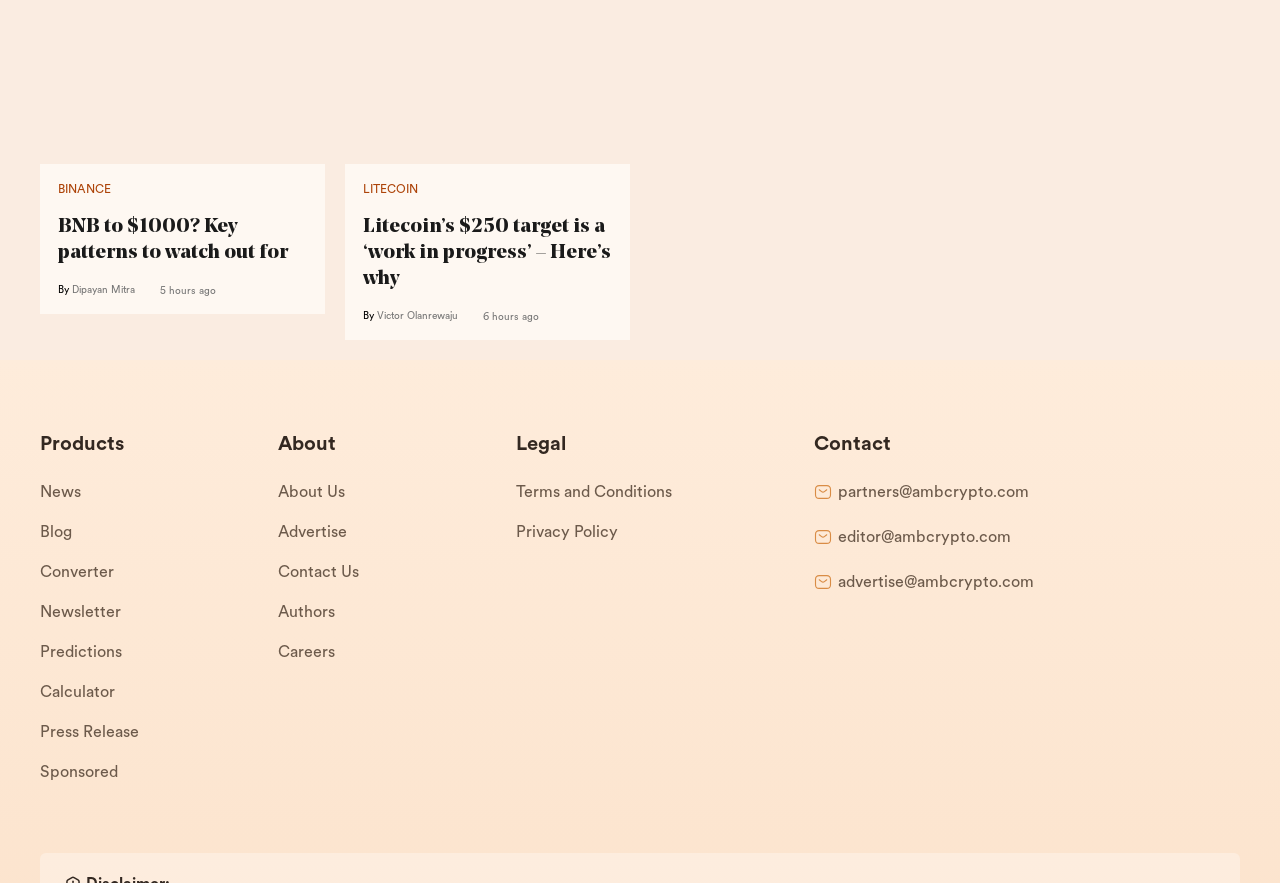Locate the bounding box coordinates of the element's region that should be clicked to carry out the following instruction: "Read the article about BNB reaching $1000". The coordinates need to be four float numbers between 0 and 1, i.e., [left, top, right, bottom].

[0.045, 0.242, 0.24, 0.301]